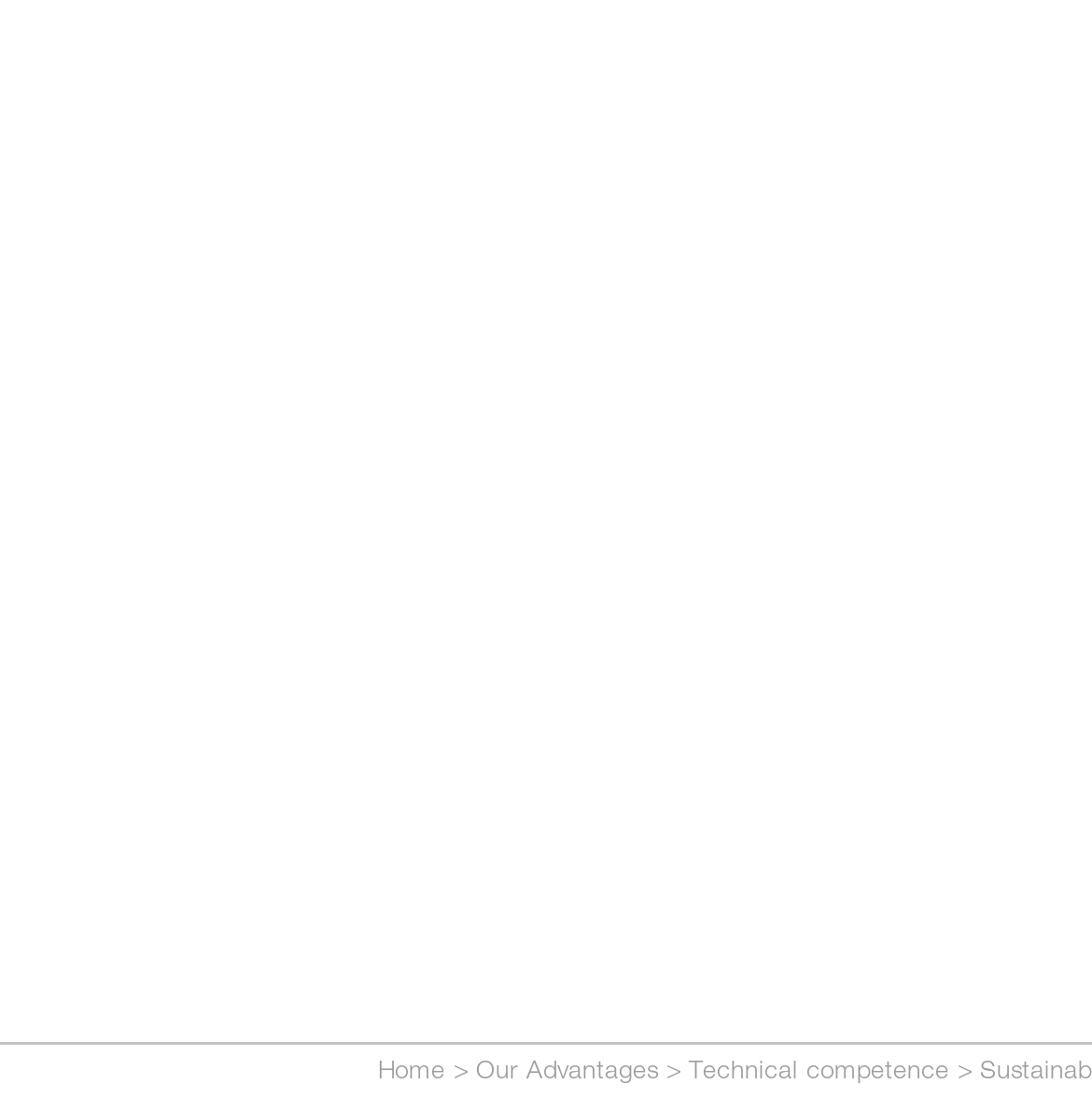Extract the bounding box for the UI element that matches this description: "Technical competence".

[0.631, 0.96, 0.869, 0.988]